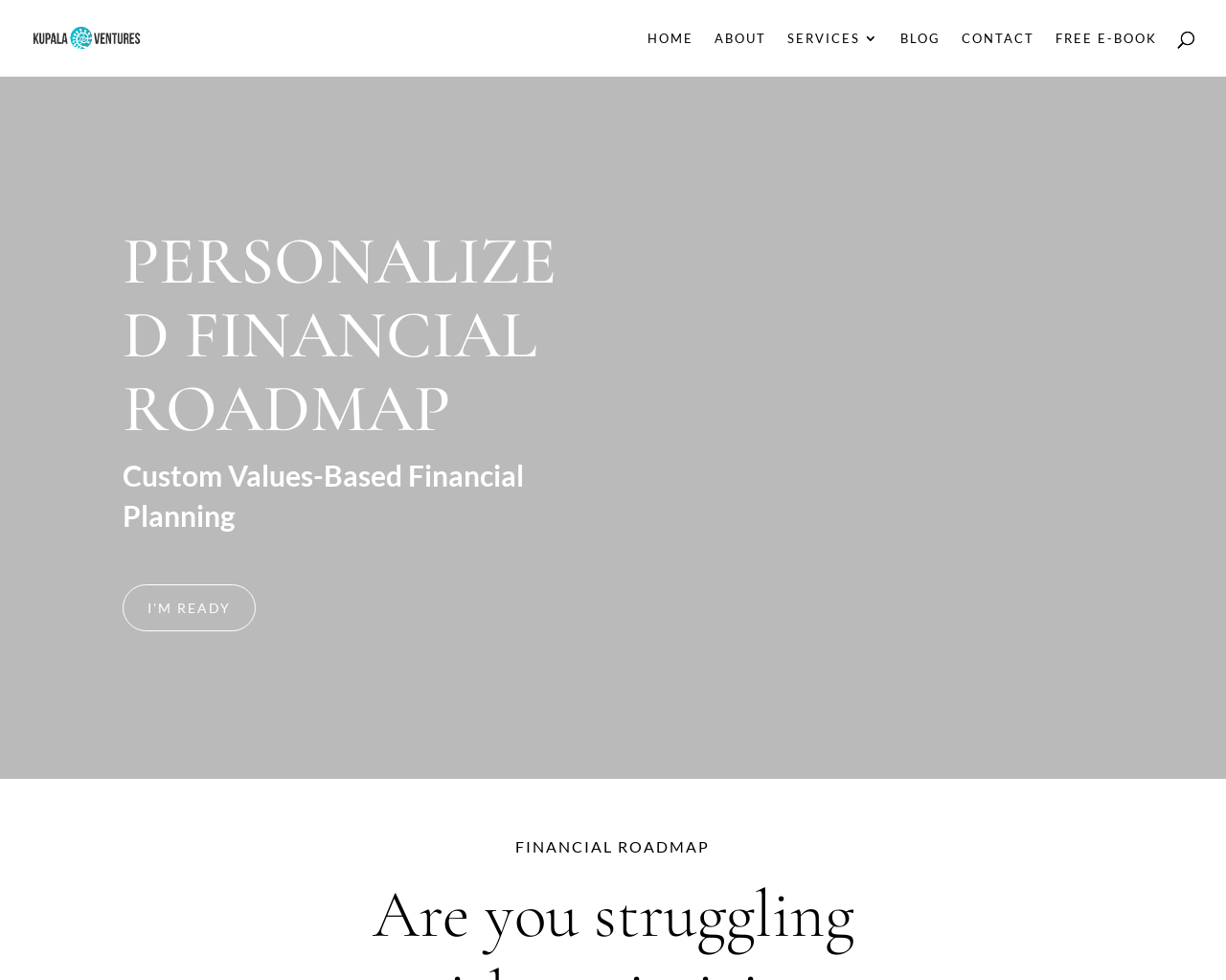Determine the bounding box coordinates for the HTML element mentioned in the following description: "About". The coordinates should be a list of four floats ranging from 0 to 1, represented as [left, top, right, bottom].

[0.583, 0.032, 0.625, 0.078]